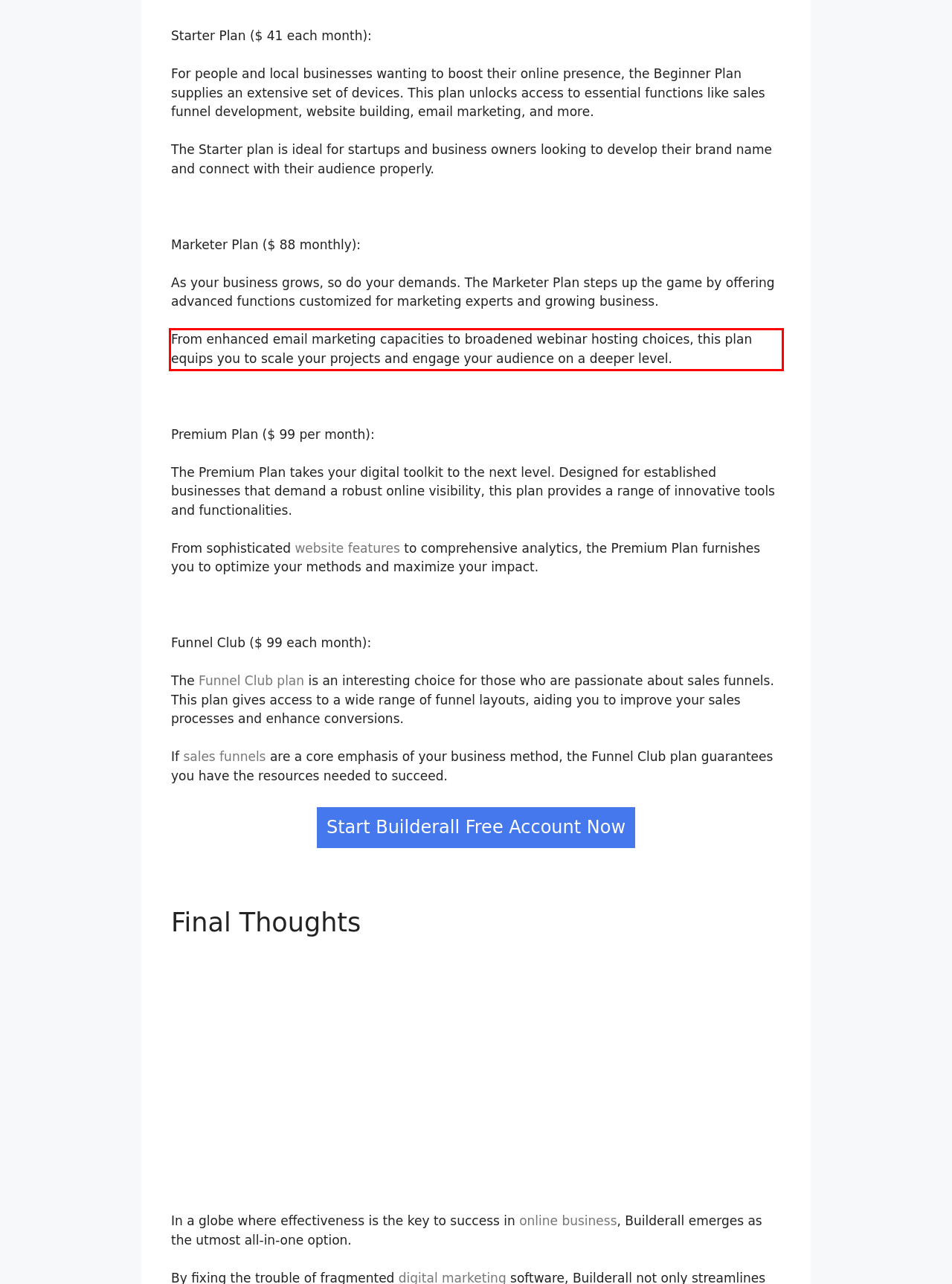In the screenshot of the webpage, find the red bounding box and perform OCR to obtain the text content restricted within this red bounding box.

From enhanced email marketing capacities to broadened webinar hosting choices, this plan equips you to scale your projects and engage your audience on a deeper level.